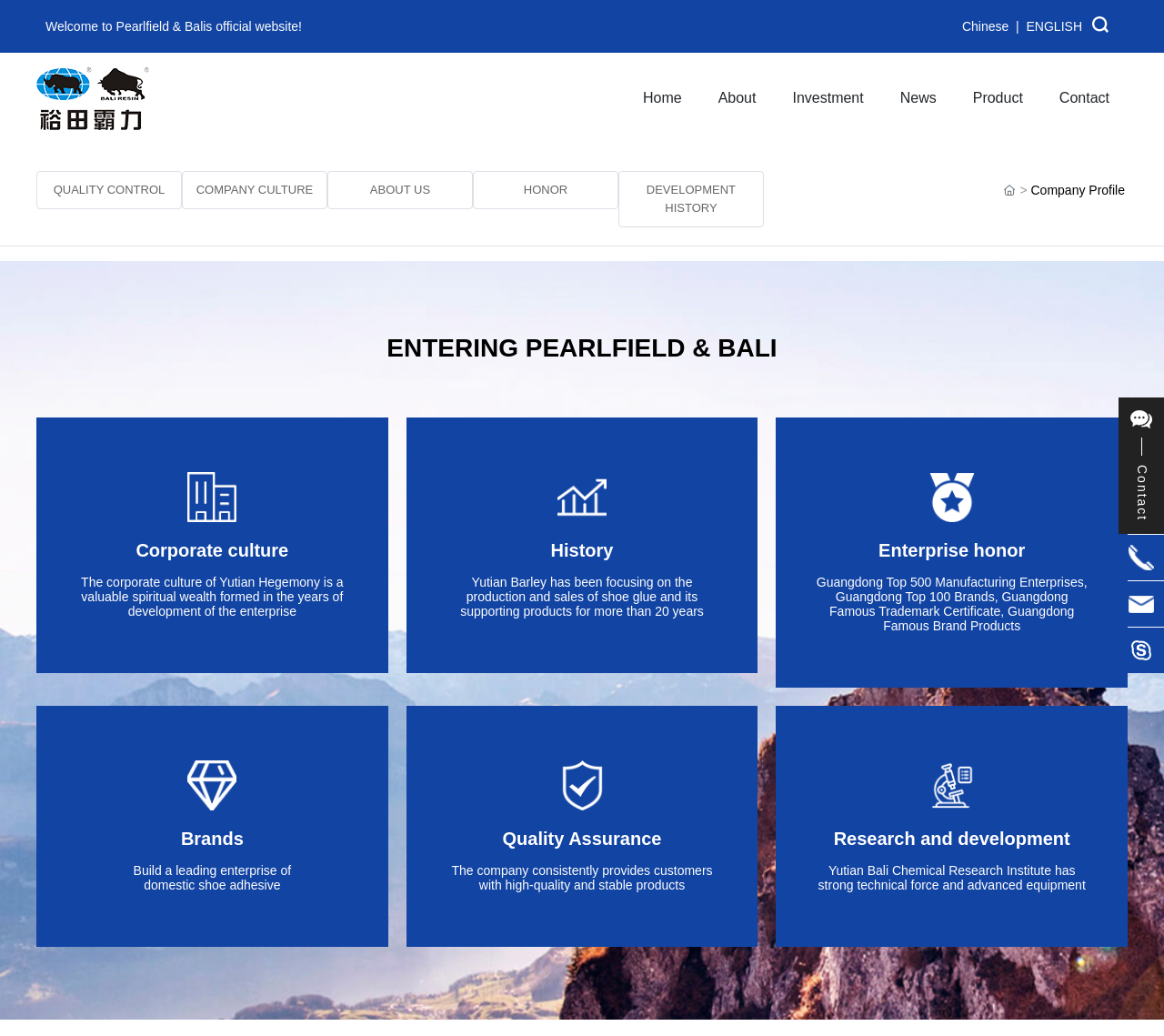Find the bounding box coordinates of the clickable area that will achieve the following instruction: "View company profile".

[0.886, 0.176, 0.966, 0.191]